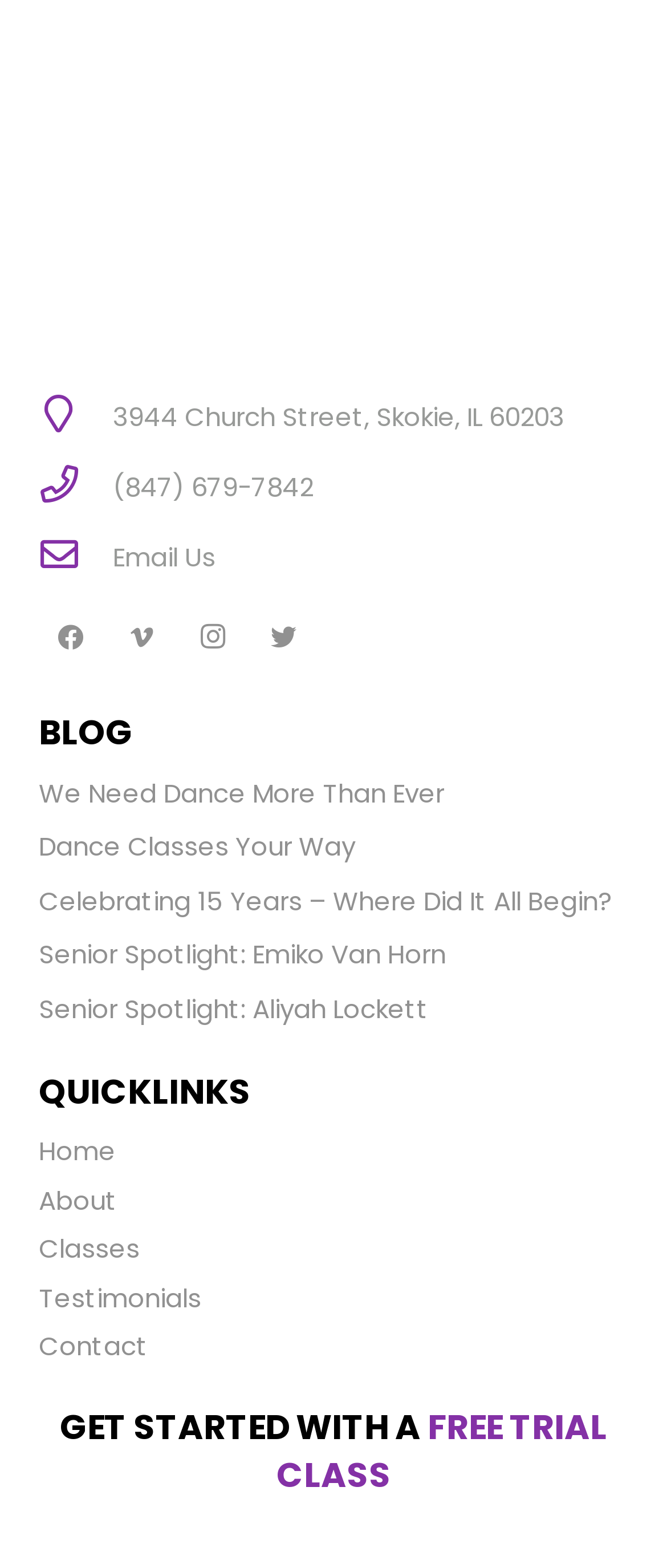Locate the bounding box coordinates of the segment that needs to be clicked to meet this instruction: "Check testimonials".

[0.058, 0.816, 0.301, 0.839]